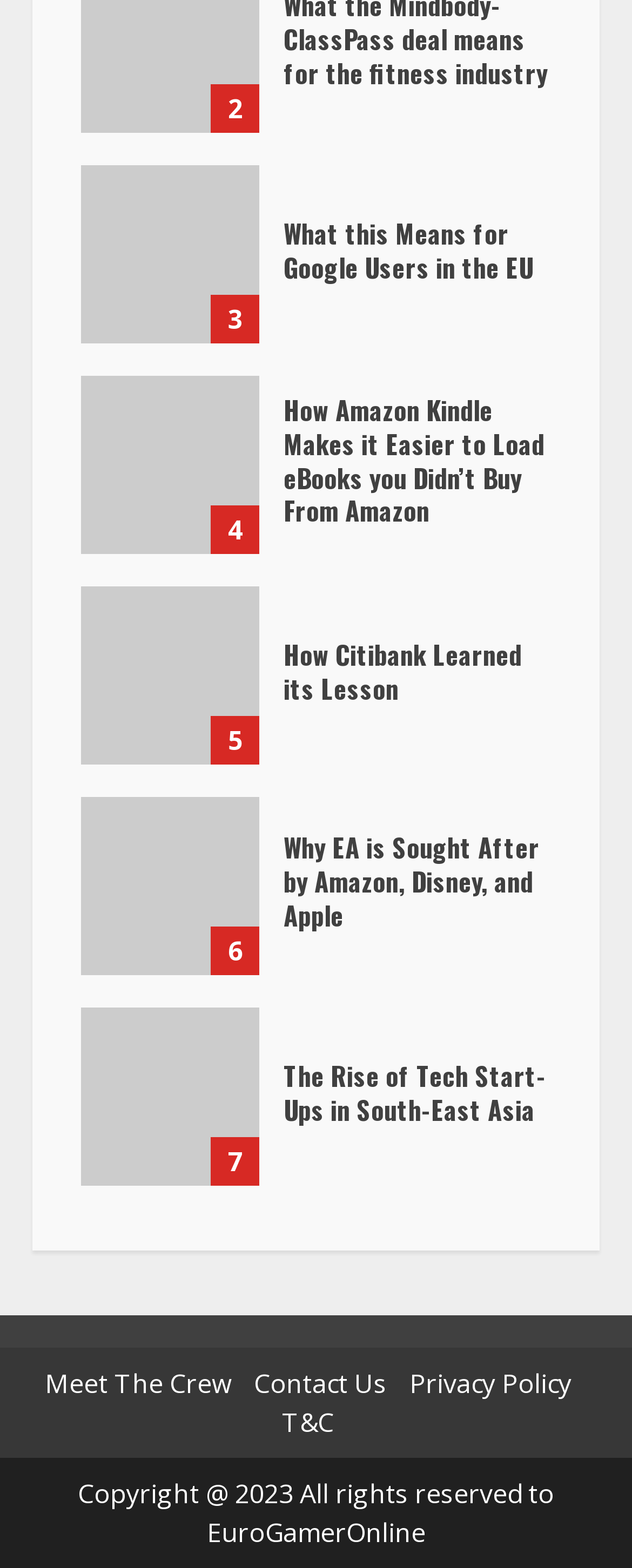Locate the bounding box coordinates of the area you need to click to fulfill this instruction: 'View the privacy policy'. The coordinates must be in the form of four float numbers ranging from 0 to 1: [left, top, right, bottom].

[0.647, 0.871, 0.904, 0.894]